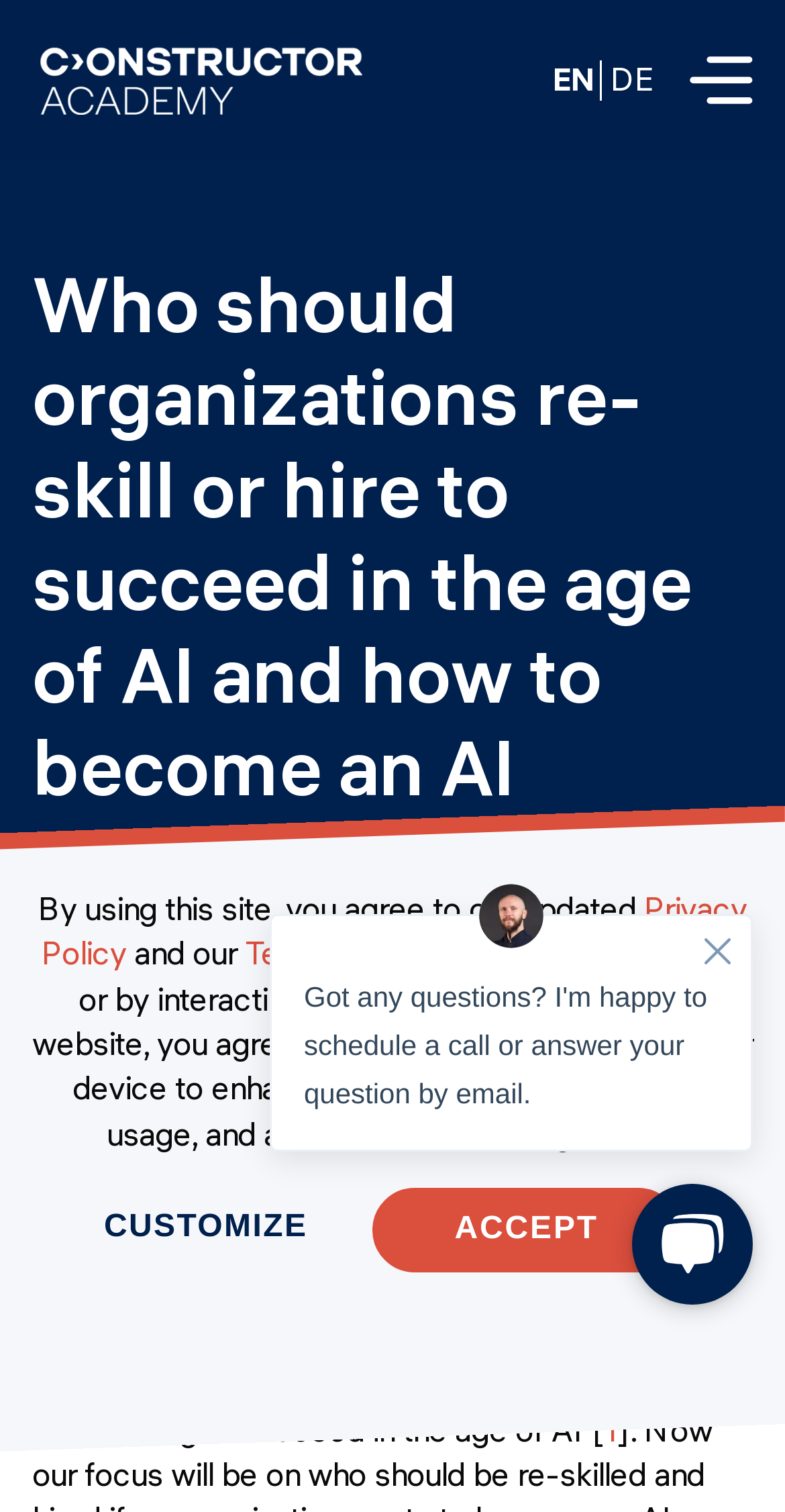Write an extensive caption that covers every aspect of the webpage.

This webpage appears to be a blog post from Constructor Academy, a training and recruitment platform focused on AI development. At the top left corner, there is a logo of Constructor Academy, and next to it, there are language options (EN and DE) and a button to access programs. 

Below the logo, there are three main sections: full-time programs, part-time programs, and short programs. Each section has links to specific programs, such as full-stack, data science, and Python programming. 

On the top right corner, there is a corporate section with links to education, consulting, prototyping, and hiring graduates. Below it, there are links to labs, partners, about, news, and contact us. 

The main content of the blog post starts with a heading that asks who should organizations re-skill or hire to succeed in the age of AI and how to become an AI pioneer. The post is written by Nitin Kumar and was published on September 24, 2020. The text discusses the need for reskilling to succeed in the age of AI and provides a link to a previous blog post. 

At the bottom of the page, there are links to the privacy policy and terms of use, as well as a notification about the use of cookies on the website. There are also two buttons to customize or accept the use of cookies. On the right side of the page, there is a chat widget that allows users to interact with the website.